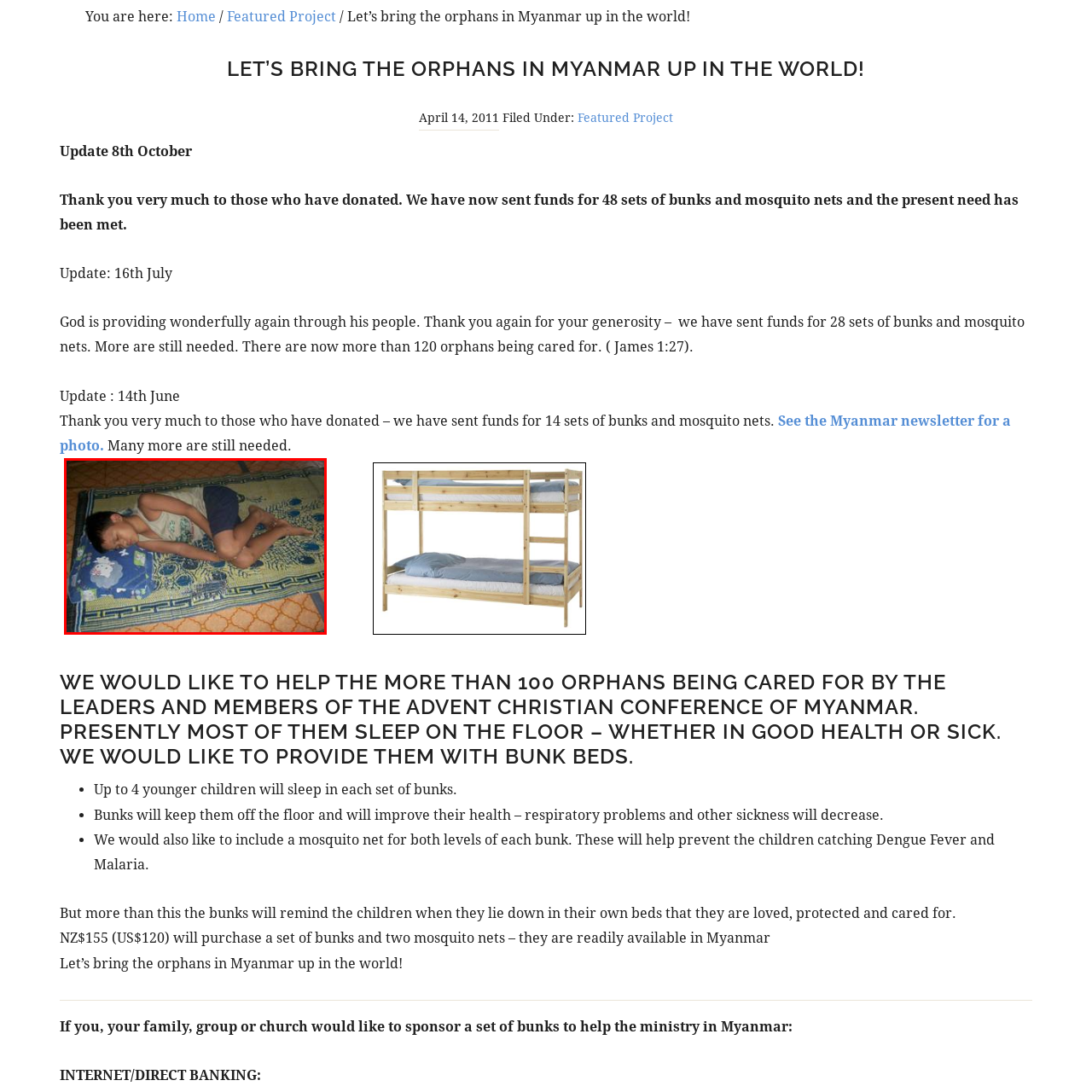What is on the boy's pillow?
Carefully analyze the image within the red bounding box and give a comprehensive response to the question using details from the image.

The pillow under the boy's head has a cute sheep design, which adds a touch of innocence and childlikeness to the scene. The design on the pillow is a subtle detail that reveals the boy's age and vulnerability.